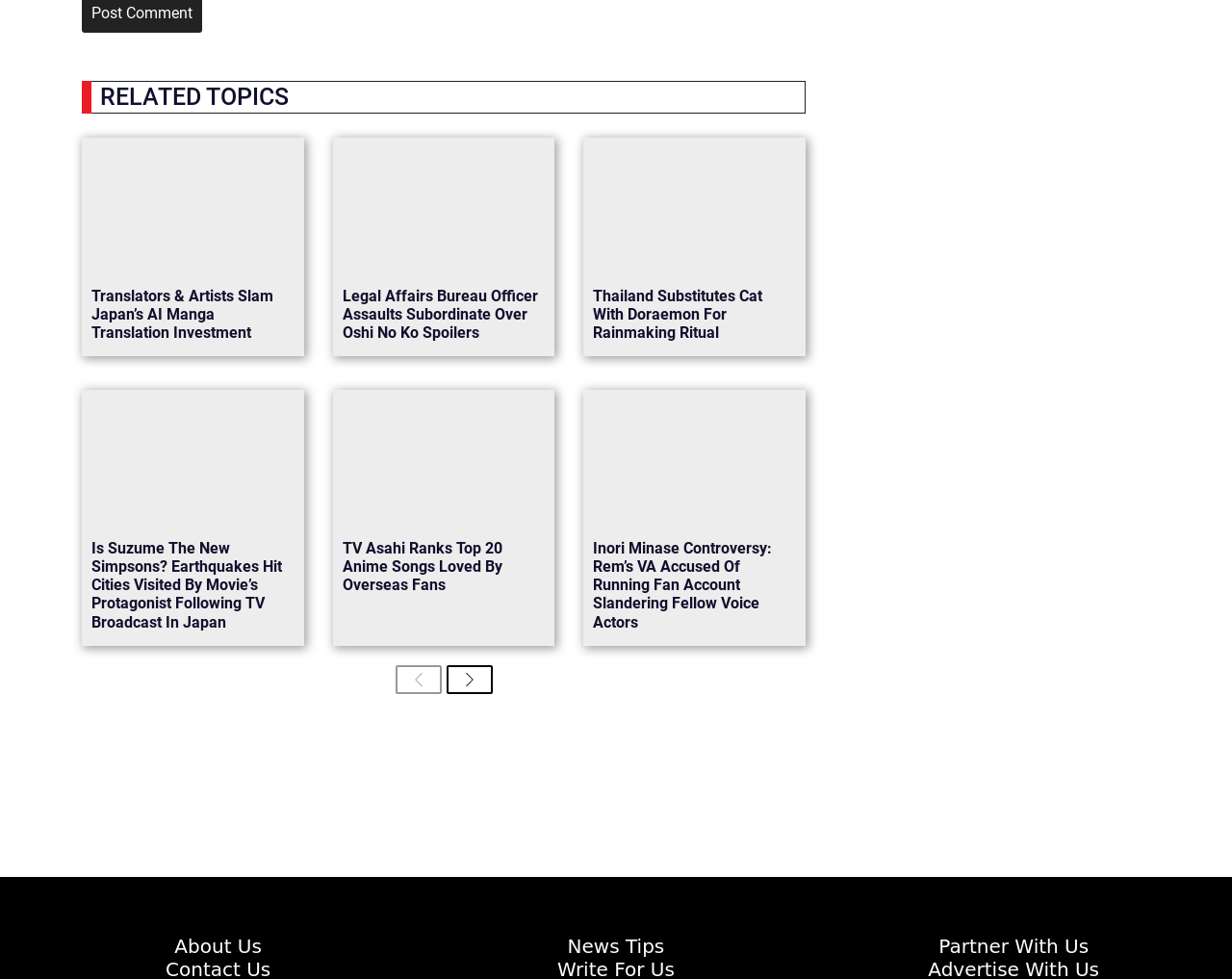Based on the element description: "News Tips", identify the bounding box coordinates for this UI element. The coordinates must be four float numbers between 0 and 1, listed as [left, top, right, bottom].

[0.461, 0.955, 0.539, 0.978]